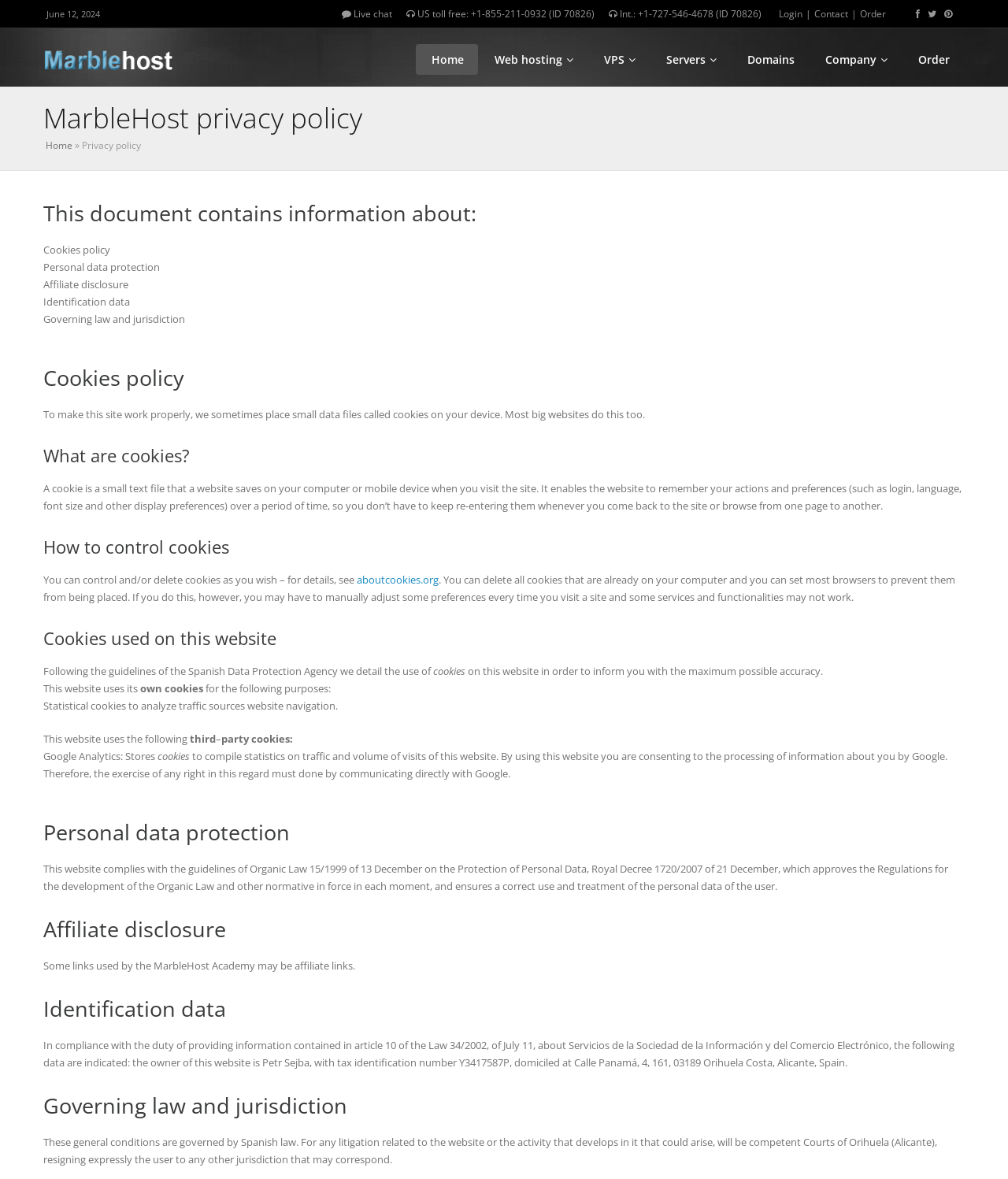What is the name of the owner of this website?
Kindly offer a detailed explanation using the data available in the image.

According to the Identification data section, the owner of this website is Petr Sejba, with tax identification number Y3417587P, domiciled at Calle Panamá, 4, 161, 03189 Orihuela Costa, Alicante, Spain.